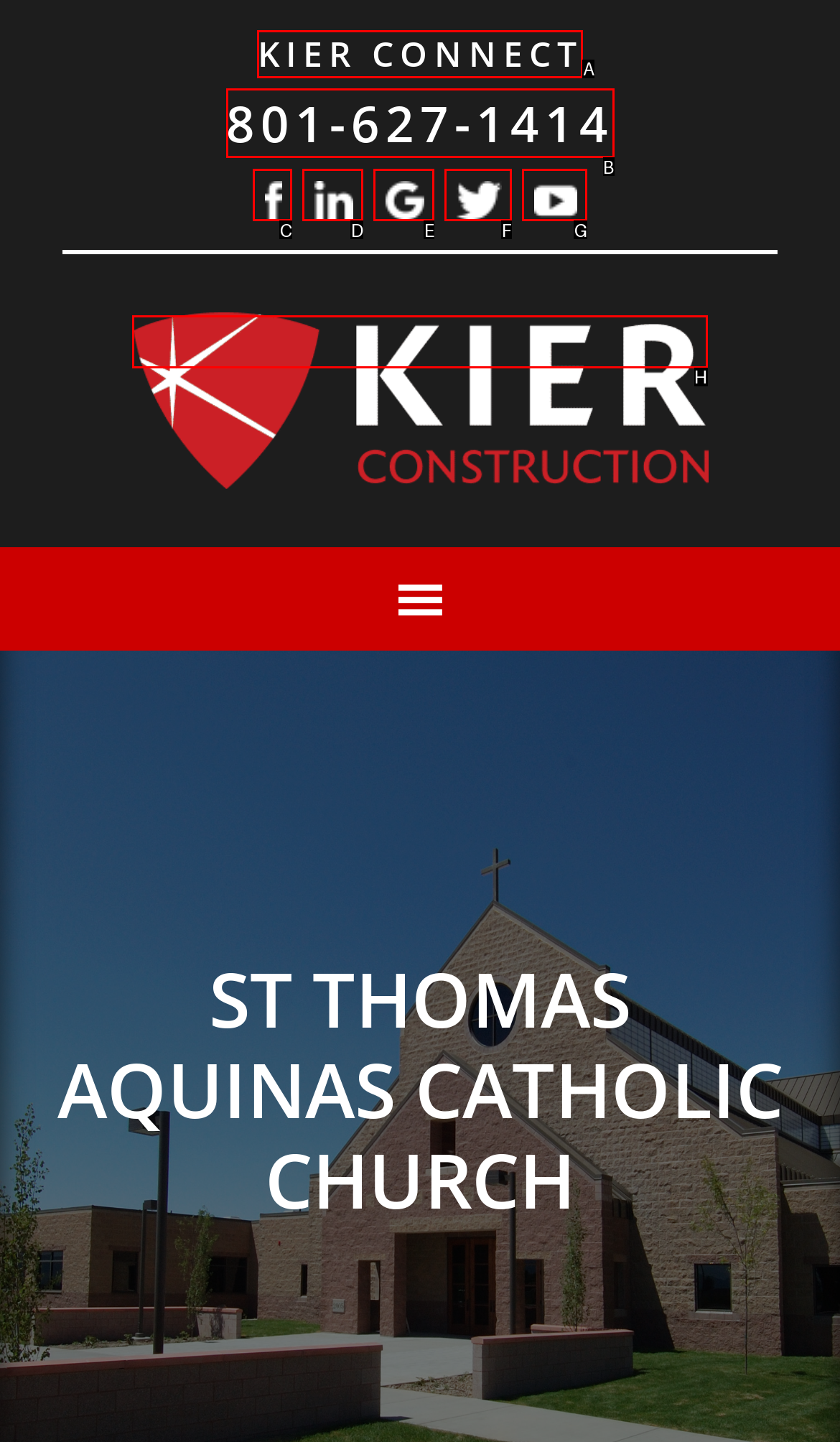Given the instruction: Visit Kier Construction's website, which HTML element should you click on?
Answer with the letter that corresponds to the correct option from the choices available.

H